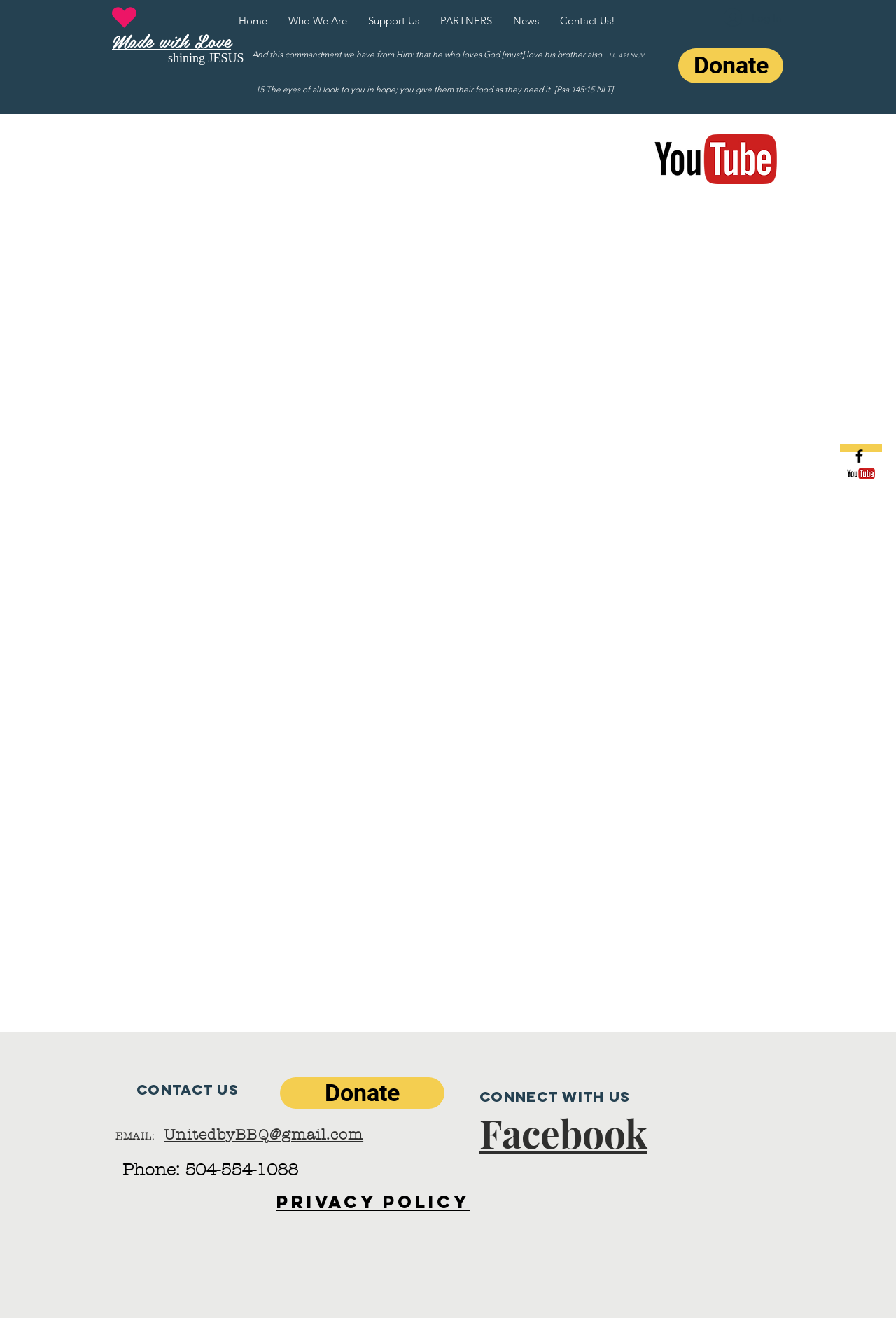Please give a one-word or short phrase response to the following question: 
How many navigation links are there?

7